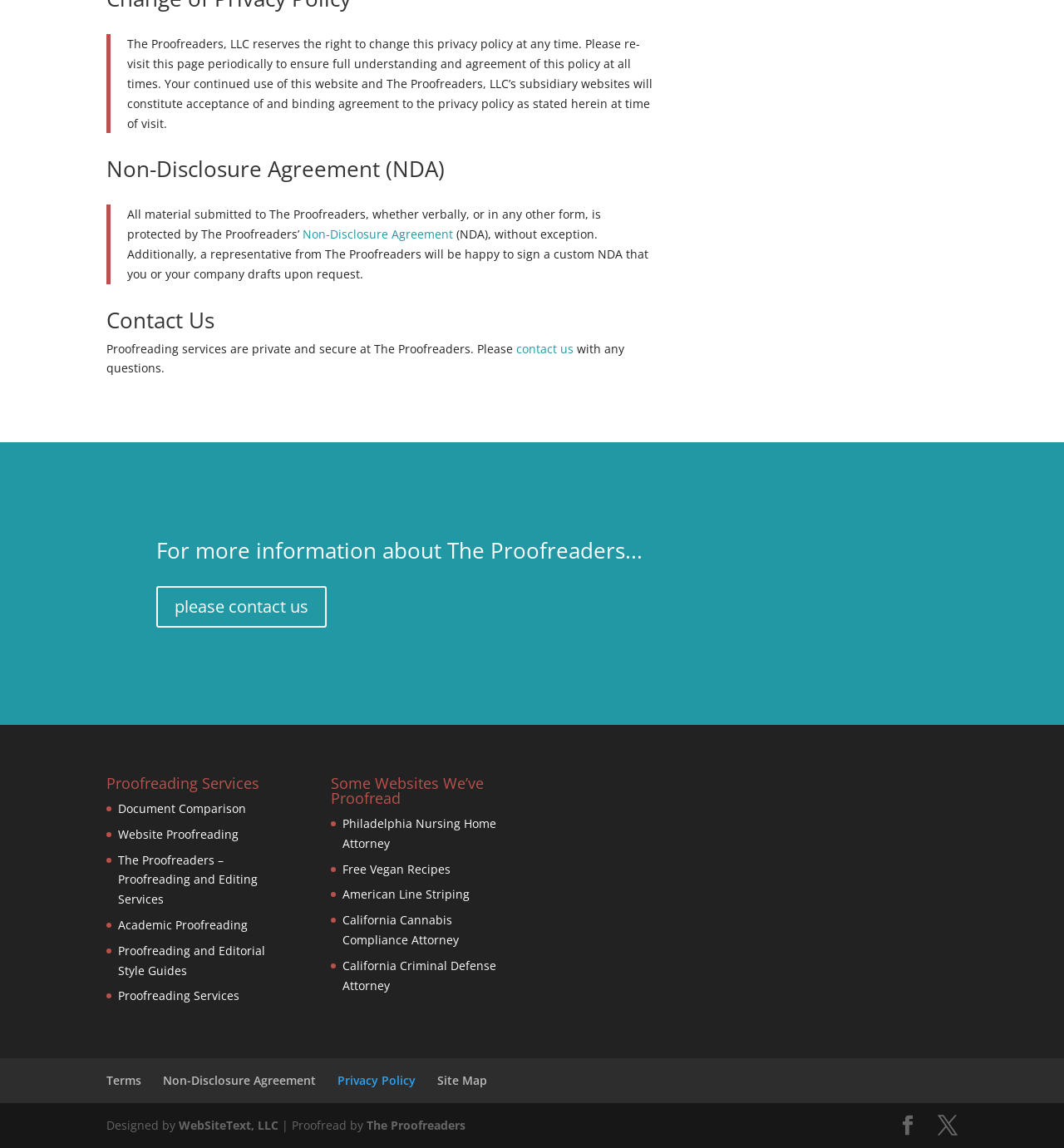Can you look at the image and give a comprehensive answer to the question:
How can users contact The Proofreaders?

The webpage provides a 'contact us' link, which suggests that users can reach out to The Proofreaders through this link, possibly to ask questions or request services.